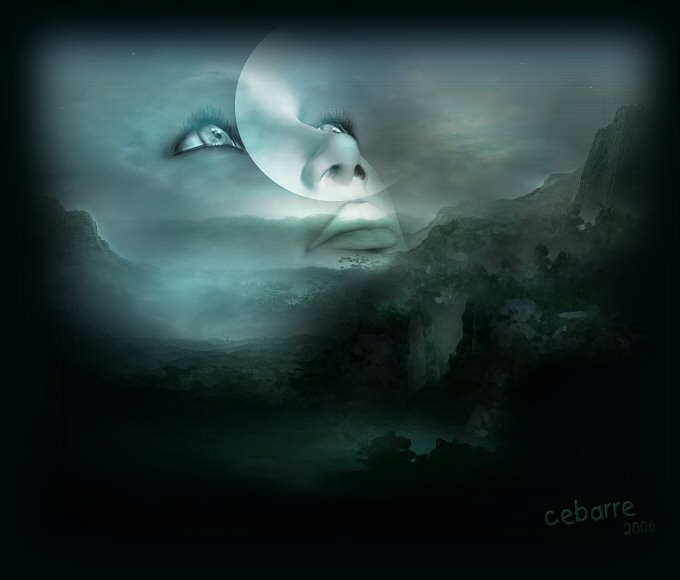Provide a thorough description of what you see in the image.

The image features a surreal, ethereal depiction of a face set against a mystical landscape. The face, with strikingly luminous eyes, gazes upwards, hinting at contemplation or yearning. Above the figure, a soft, moon-like shape glows, merging seamlessly with the muted colors of the mystical setting. The background showcases a hazy, dreamlike terrain, enveloped in deep tones of green and blue, which enhance the overall atmosphere of introspection and emotion. The artist's signature, "cebarre 2006," subtly adorned in the bottom right corner, suggests a sense of timelessness to the piece, inviting viewers to explore the deeper meanings it may embody.